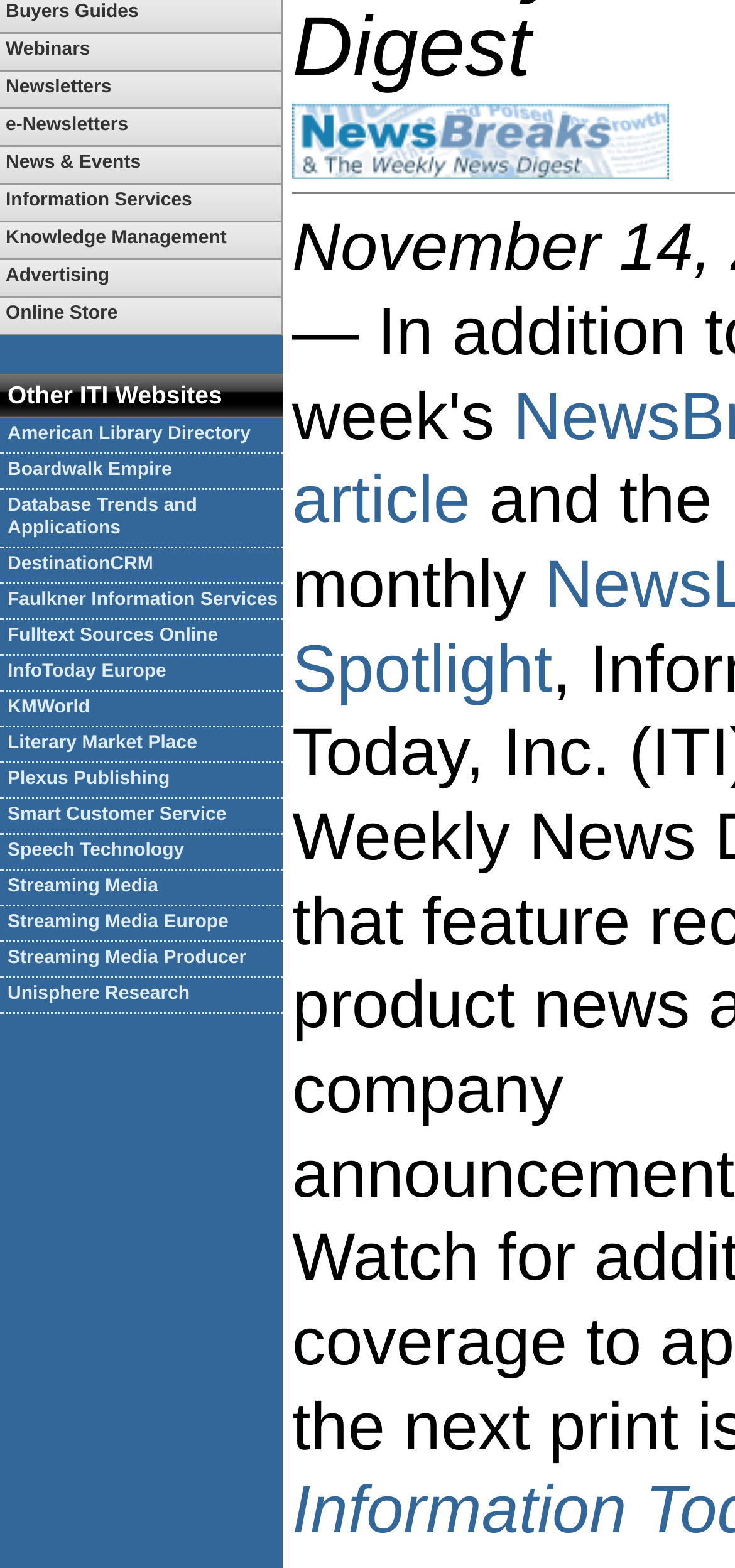Determine the bounding box coordinates for the UI element matching this description: "KMWorld".

[0.0, 0.441, 0.385, 0.464]